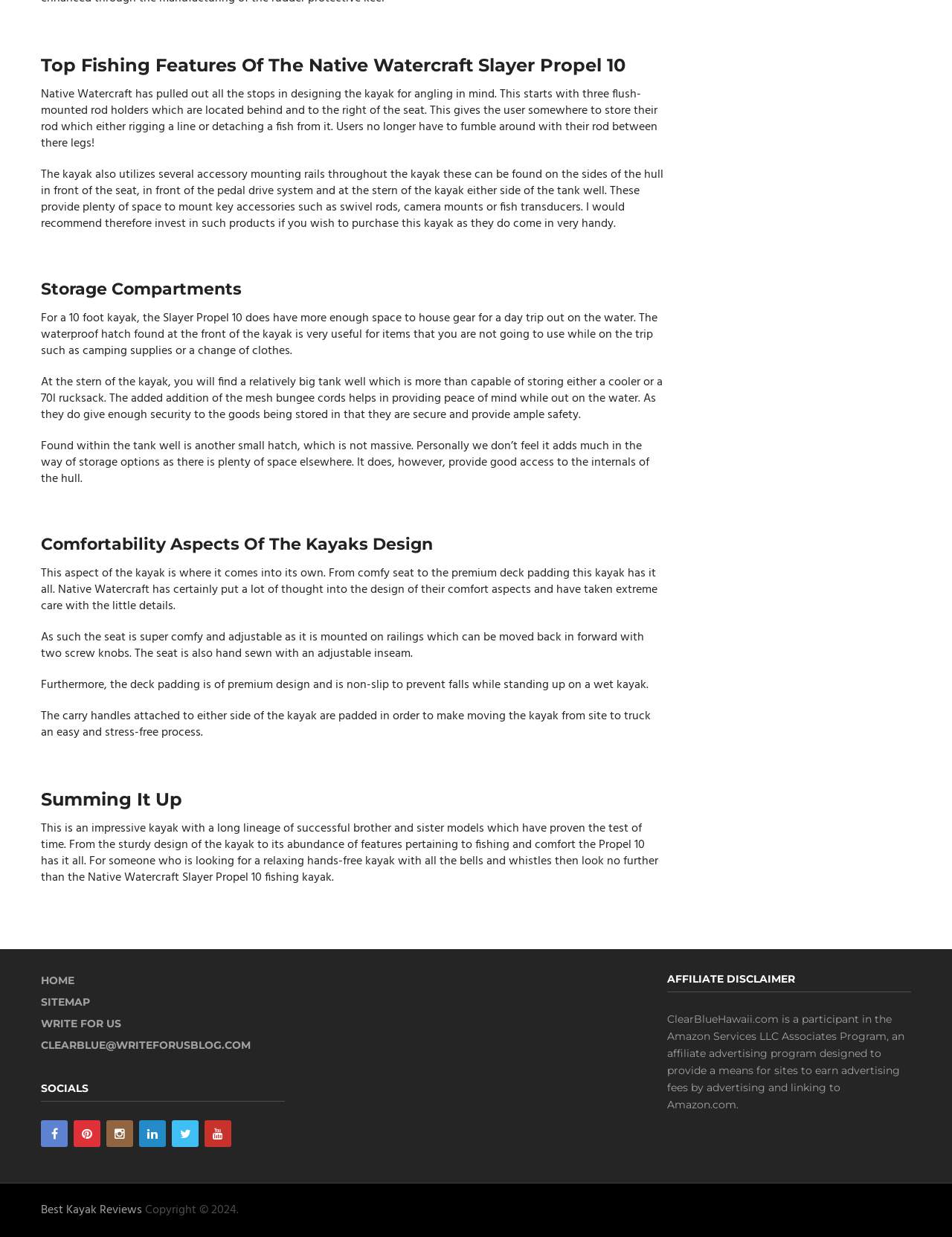Provide a brief response to the question using a single word or phrase: 
What is the purpose of the mesh bungee cords in the tank well?

Security